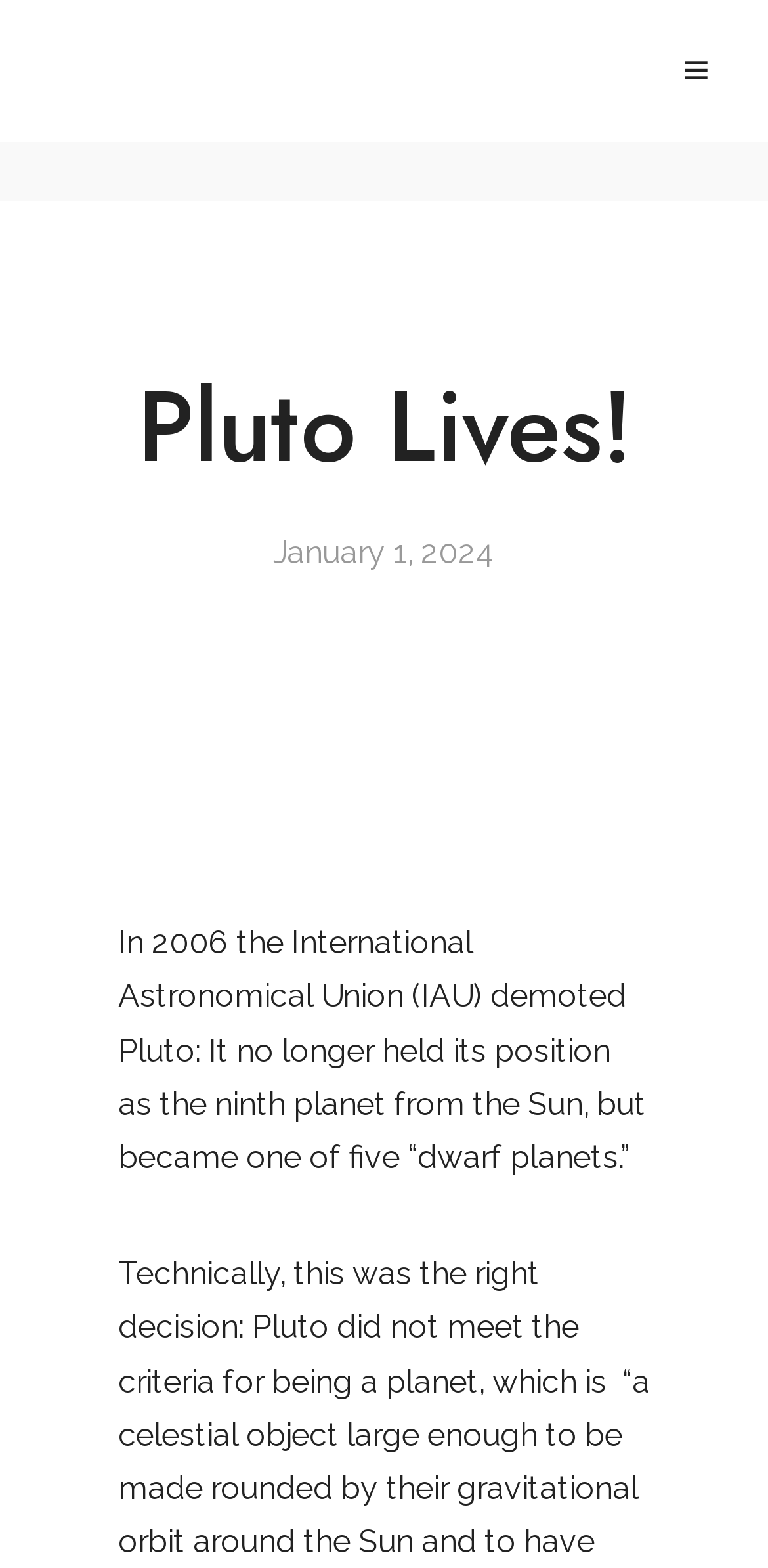Provide a brief response to the question using a single word or phrase: 
How many links are present on the webpage?

5